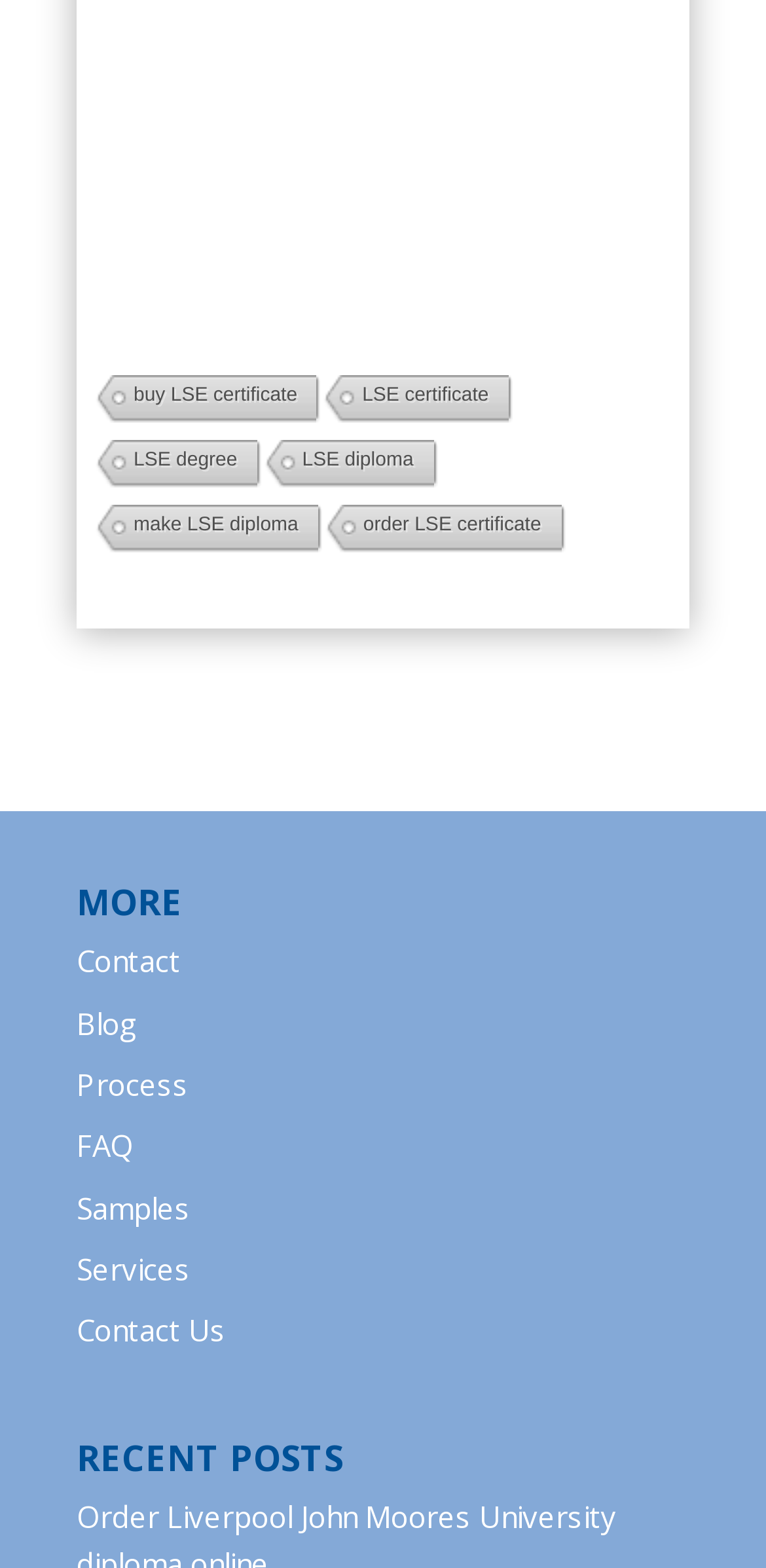Using the information from the screenshot, answer the following question thoroughly:
What is the category of the 'MORE' section?

The 'MORE' section is located below the main section and contains several links, including 'Contact', 'Blog', 'Process', 'FAQ', 'Samples', 'Services', and 'Contact Us'. The presence of these links suggests that the 'MORE' section is a navigation category, providing access to other parts of the website.